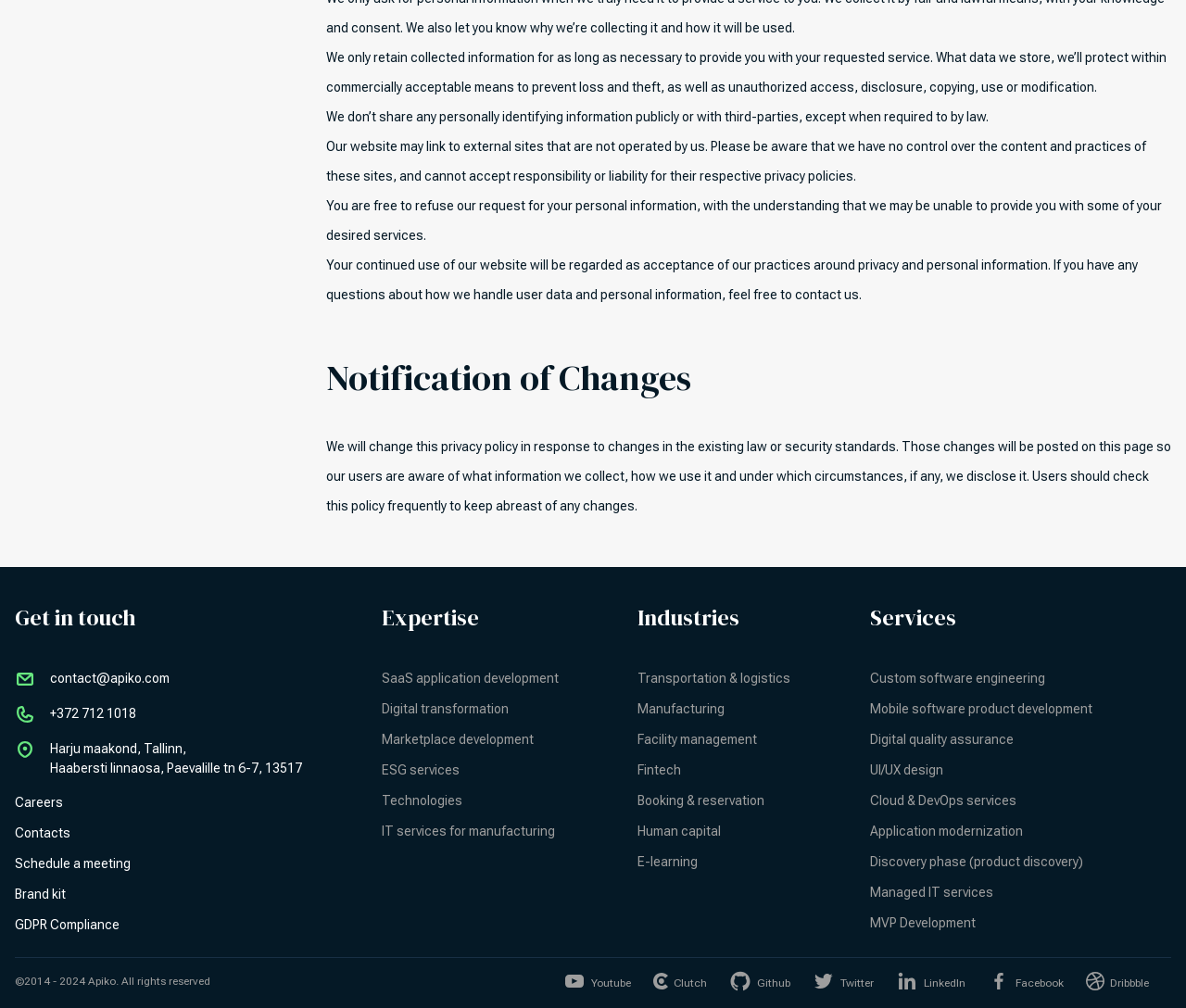Extract the bounding box coordinates of the UI element described by: "Depression". The coordinates should include four float numbers ranging from 0 to 1, e.g., [left, top, right, bottom].

None